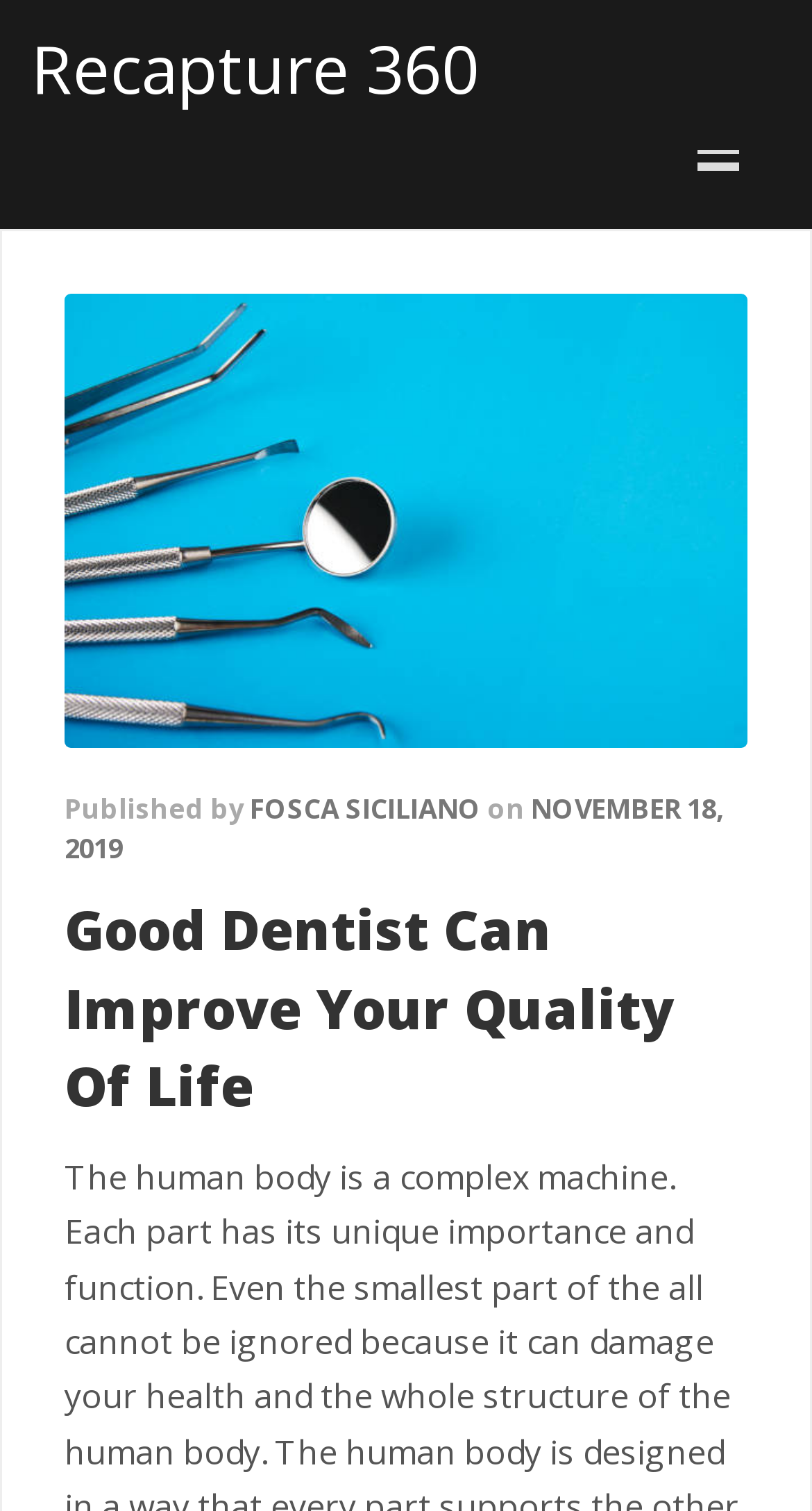What is the relationship between the text 'Published by' and 'FOSCA SICILIANO'?
Based on the screenshot, respond with a single word or phrase.

The latter is the author's name